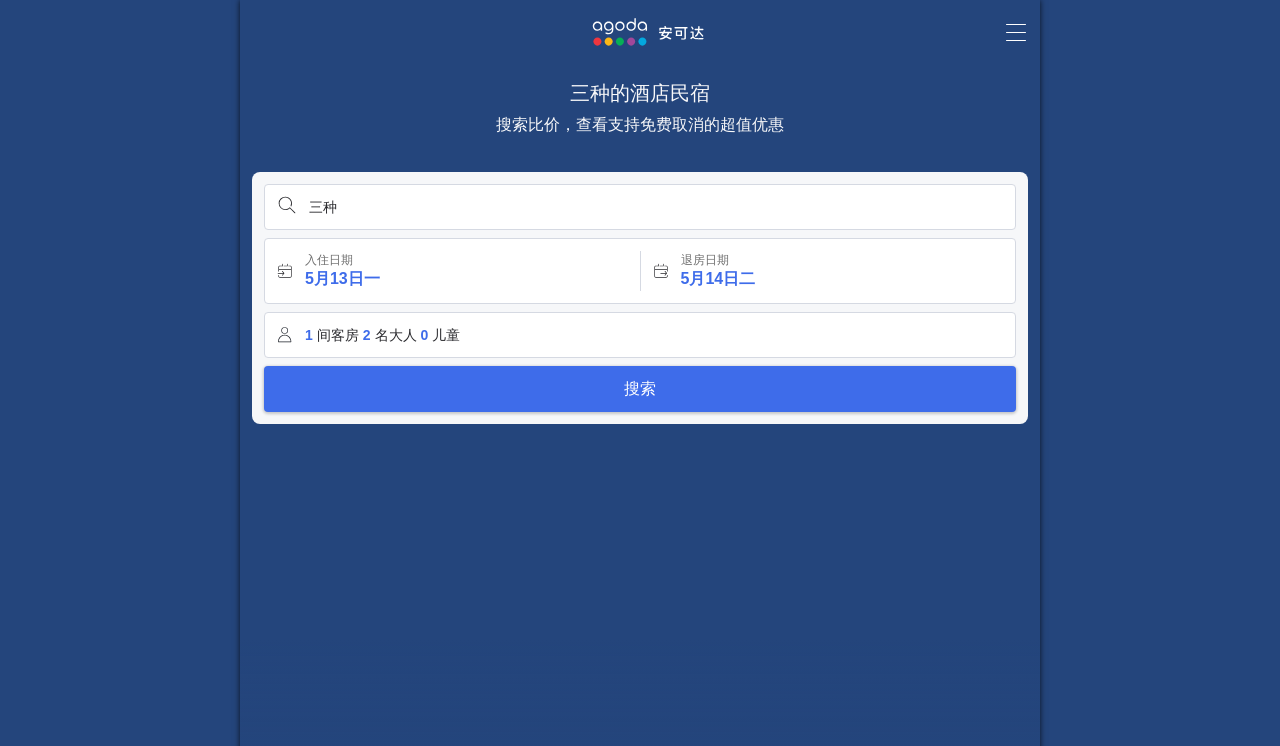Please provide a comprehensive response to the question below by analyzing the image: 
How many rooms are included in the search?

The button element with the description '1 间客房 2 名大人 0 儿童' suggests that the search includes 1 room.